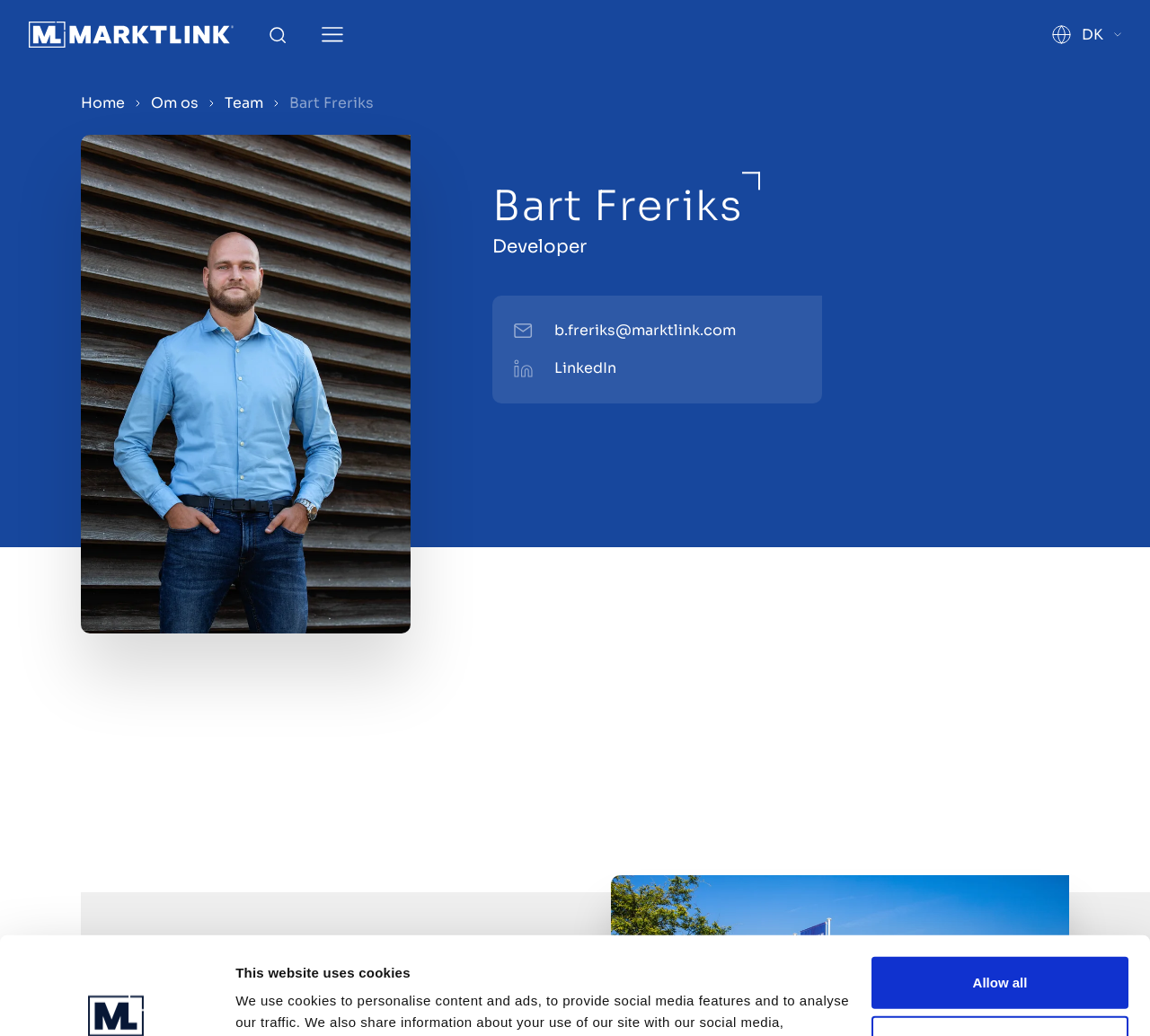Could you highlight the region that needs to be clicked to execute the instruction: "Click the 'Gør virksomhed klar til salg' link"?

[0.092, 0.212, 0.5, 0.241]